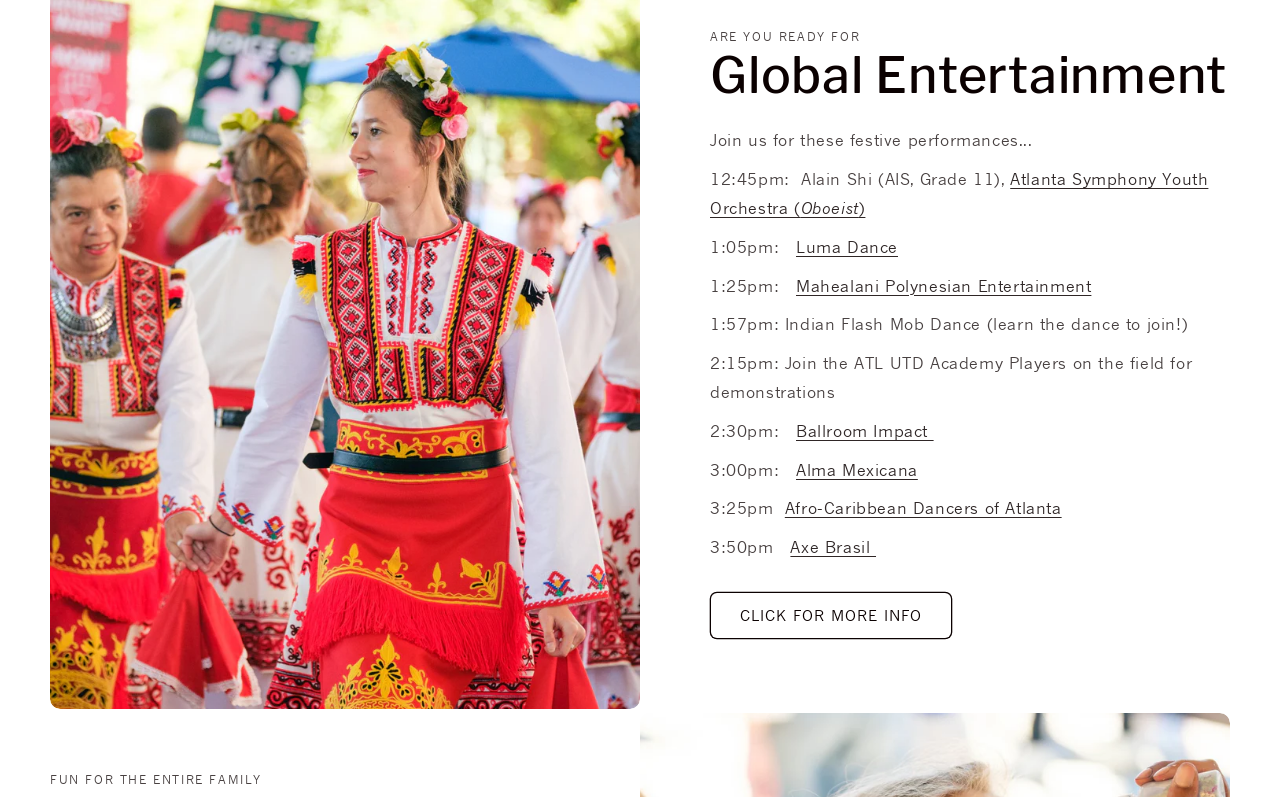Identify the bounding box coordinates for the region to click in order to carry out this instruction: "Explore Luma Dance performances". Provide the coordinates using four float numbers between 0 and 1, formatted as [left, top, right, bottom].

[0.622, 0.297, 0.702, 0.322]